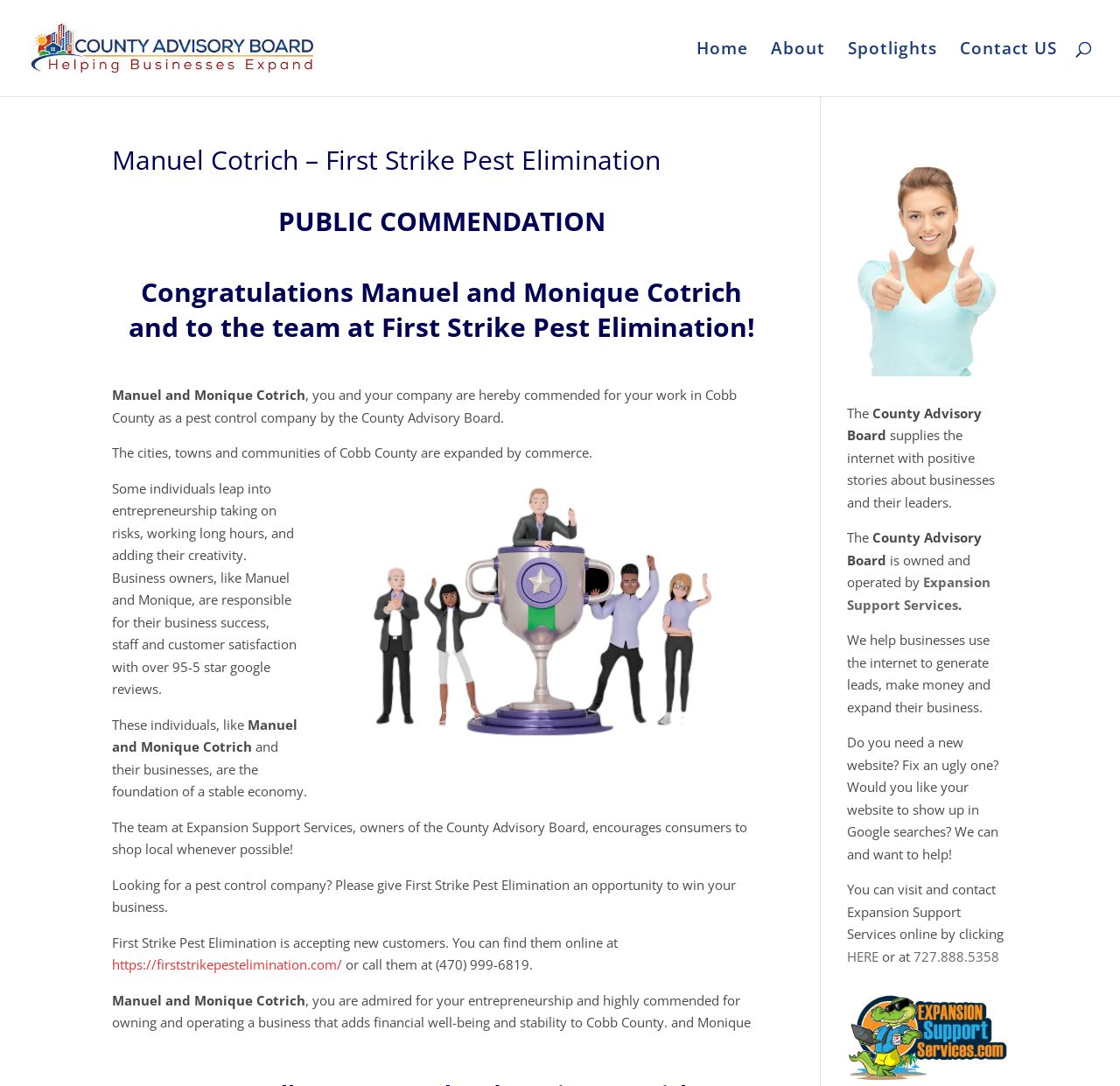Provide a short answer to the following question with just one word or phrase: What is the phone number of Expansion Support Services?

727.888.5358